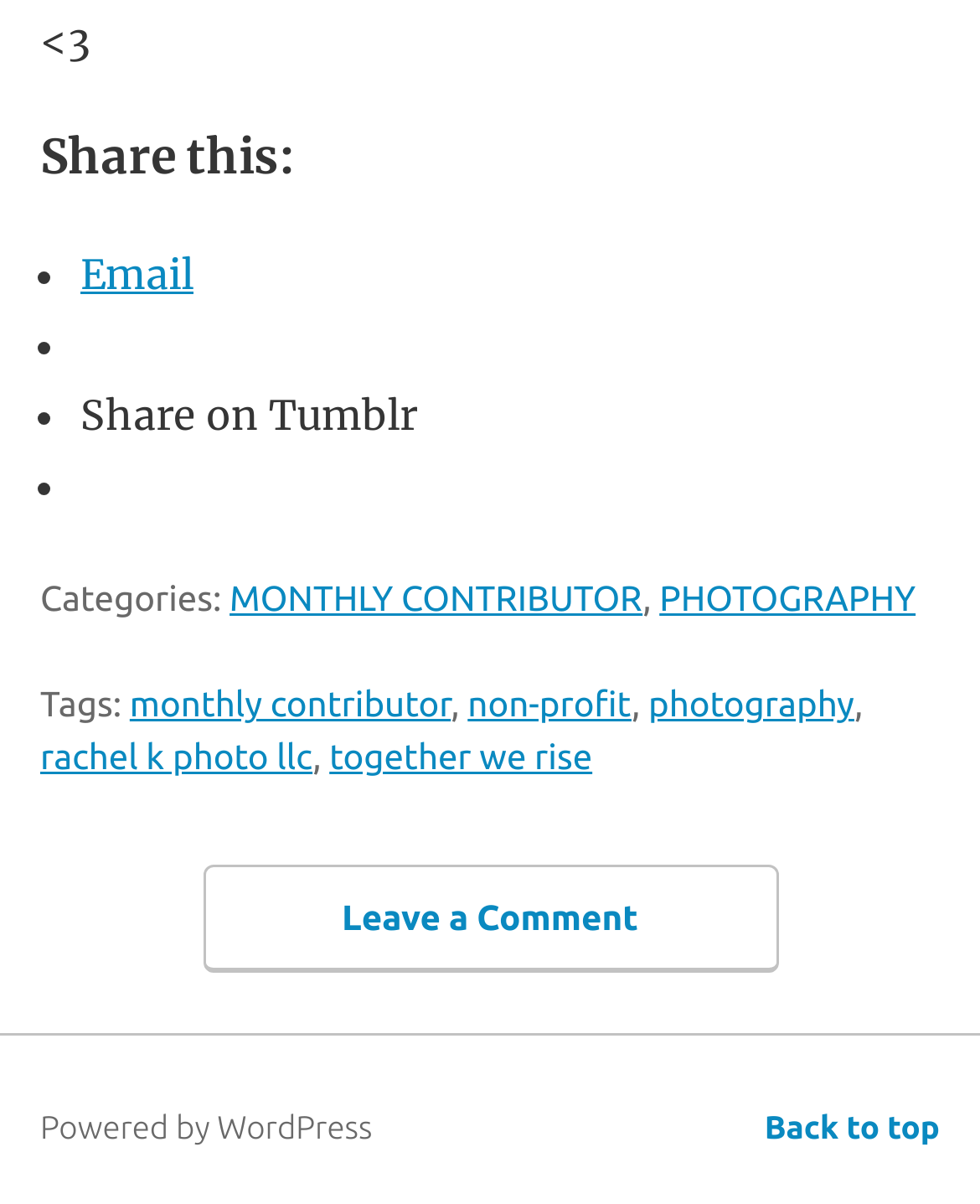How many tags are associated with the article?
Refer to the image and give a detailed response to the question.

The tags associated with the article are listed in the footer section, which includes 'monthly contributor', 'non-profit', 'photography', 'rachel k photo llc', and 'together we rise', making a total of 5 tags.